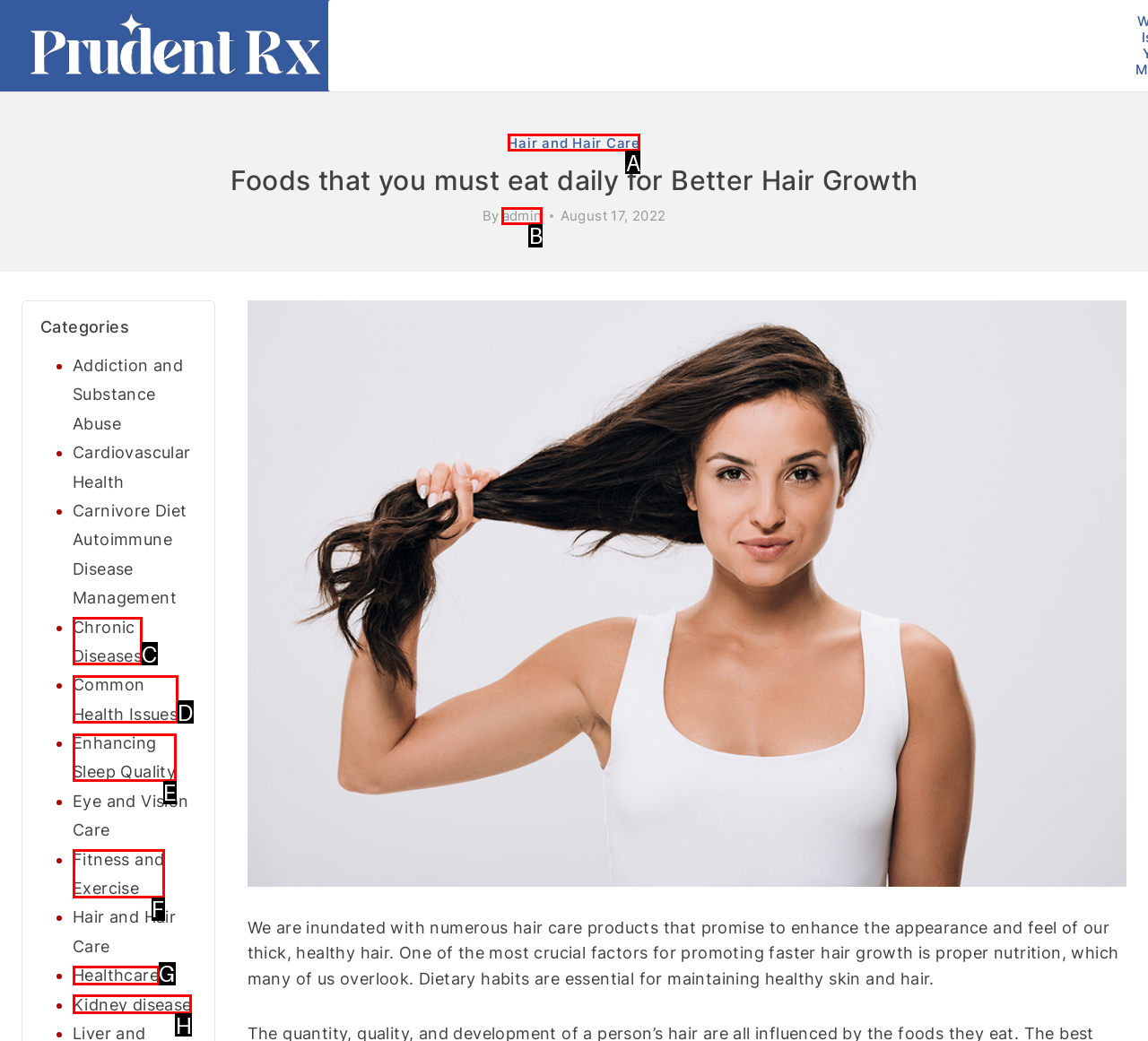Assess the description: admin and select the option that matches. Provide the letter of the chosen option directly from the given choices.

B